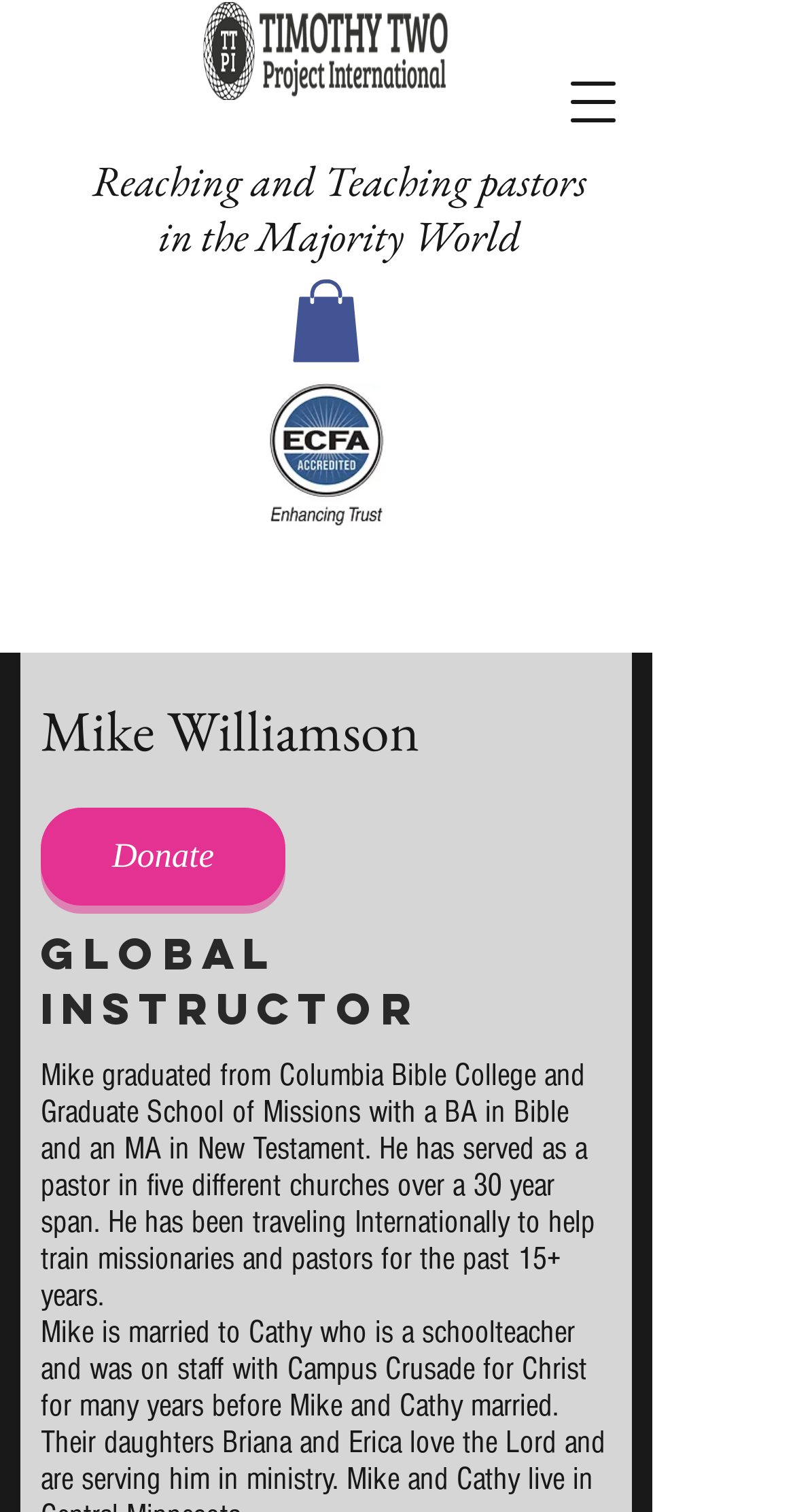Elaborate on the webpage's design and content in a detailed caption.

The webpage is about Mike Williamson, a Global Instructor. At the top left, there is a logo of Timothy Two, which is an image link. Below the logo, there are two headings that read "Reaching and Teaching pastors" and "in the Majority World", respectively. 

To the right of the headings, there is an image link of ECFA Accredited logo. On the top right, there is a button to open a navigation menu. 

Below the ECFA Accredited logo, there is an image link with no description. To the left of this image link, there is a heading with the name "Mike Williamson". Below the name, there is a link to "Donate". 

Further down, there is a heading that describes Mike Williamson as a "Global Instructor". Below this heading, there is a paragraph of text that describes Mike's background, including his education and experience as a pastor and missionary trainer.